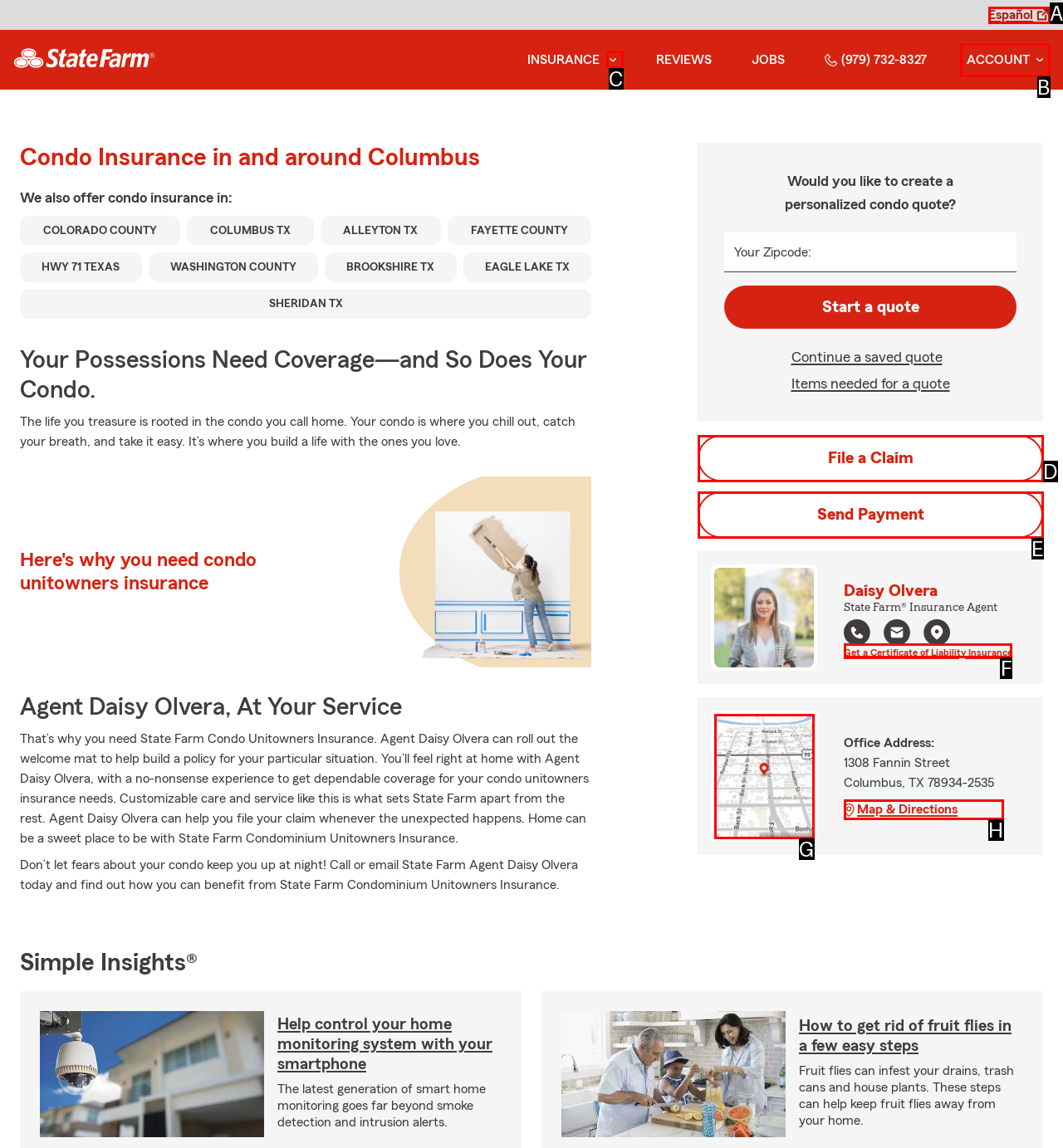Identify the correct UI element to click for the following task: Get a Certificate of Liability Insurance Choose the option's letter based on the given choices.

F